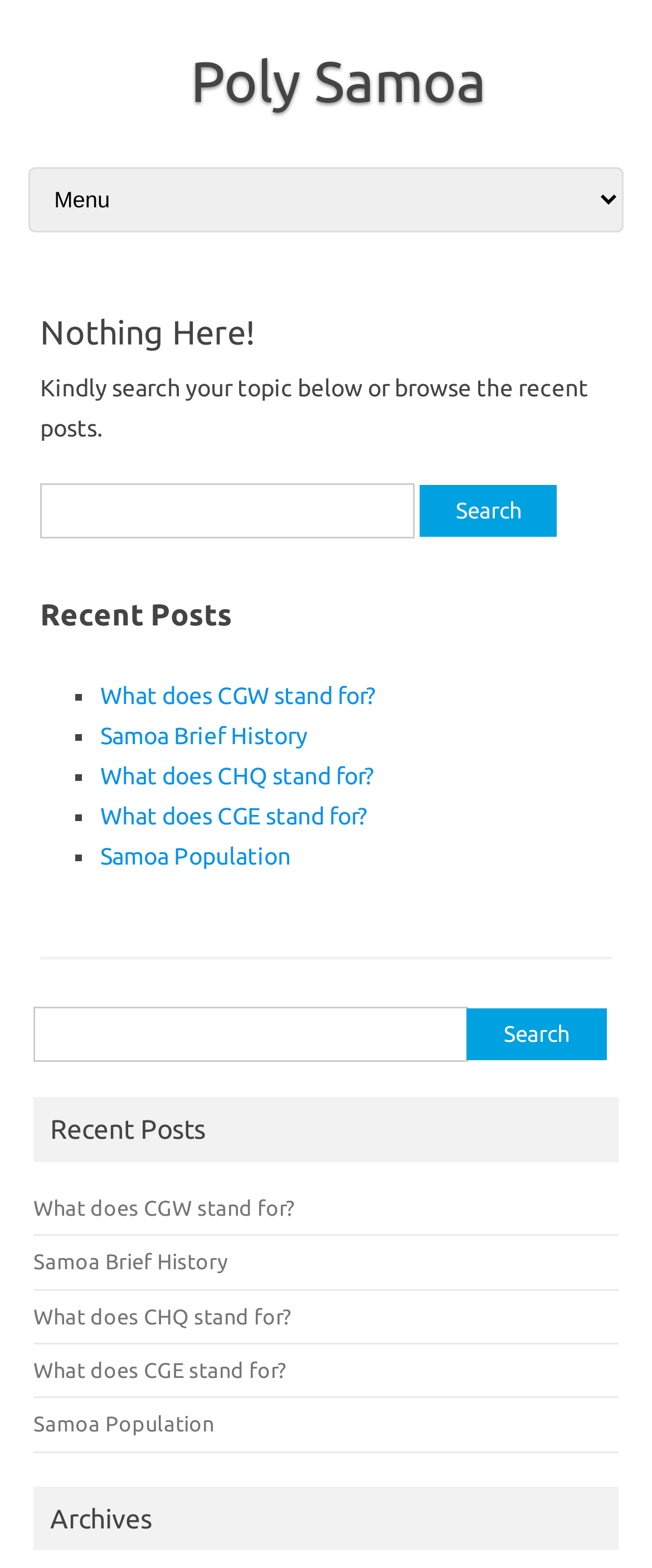Find the bounding box coordinates of the clickable region needed to perform the following instruction: "Click on the Lüsen - Luson link". The coordinates should be provided as four float numbers between 0 and 1, i.e., [left, top, right, bottom].

None